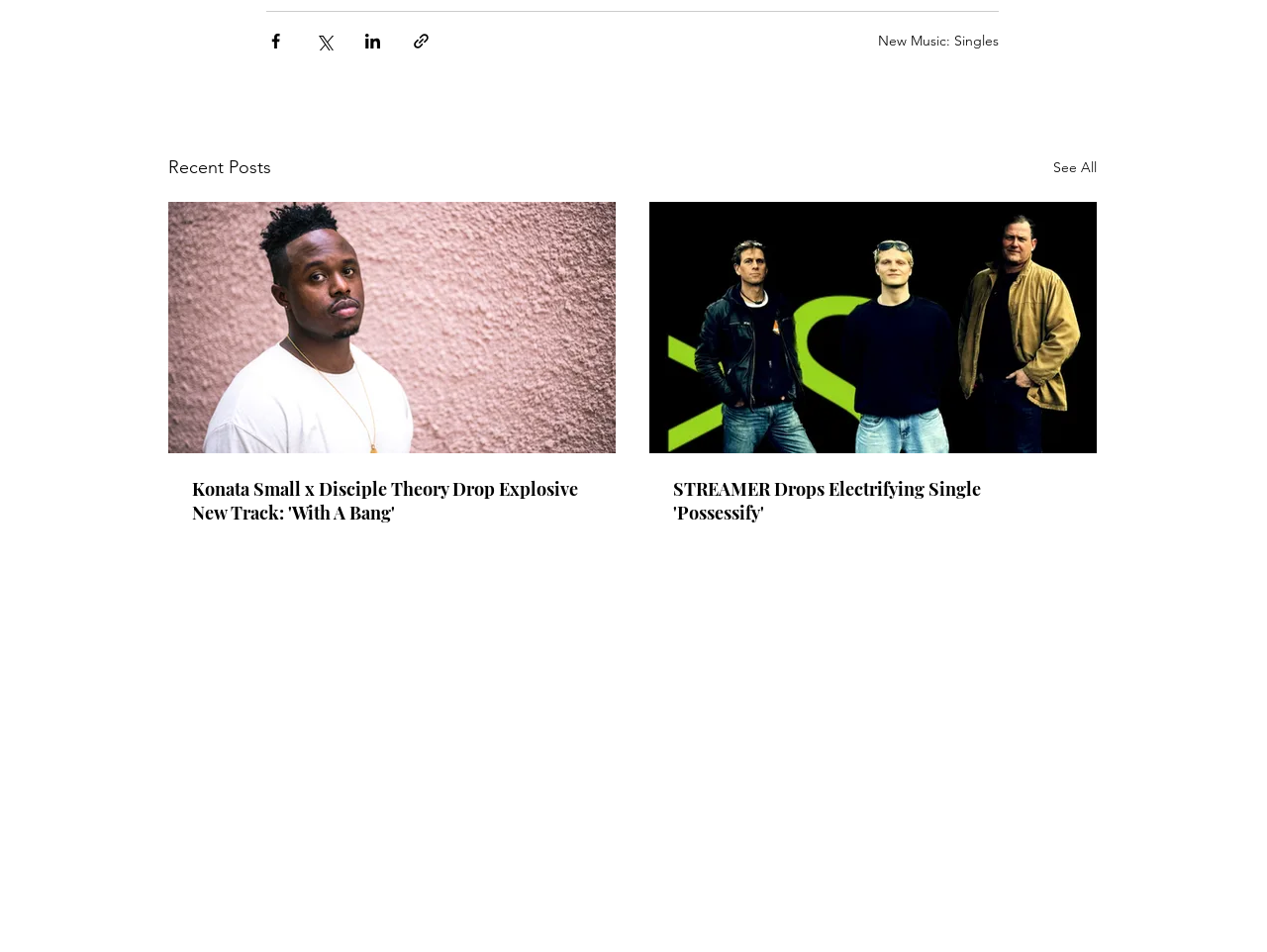Could you find the bounding box coordinates of the clickable area to complete this instruction: "Read article about Konata Small x Disciple Theory"?

[0.152, 0.501, 0.467, 0.551]